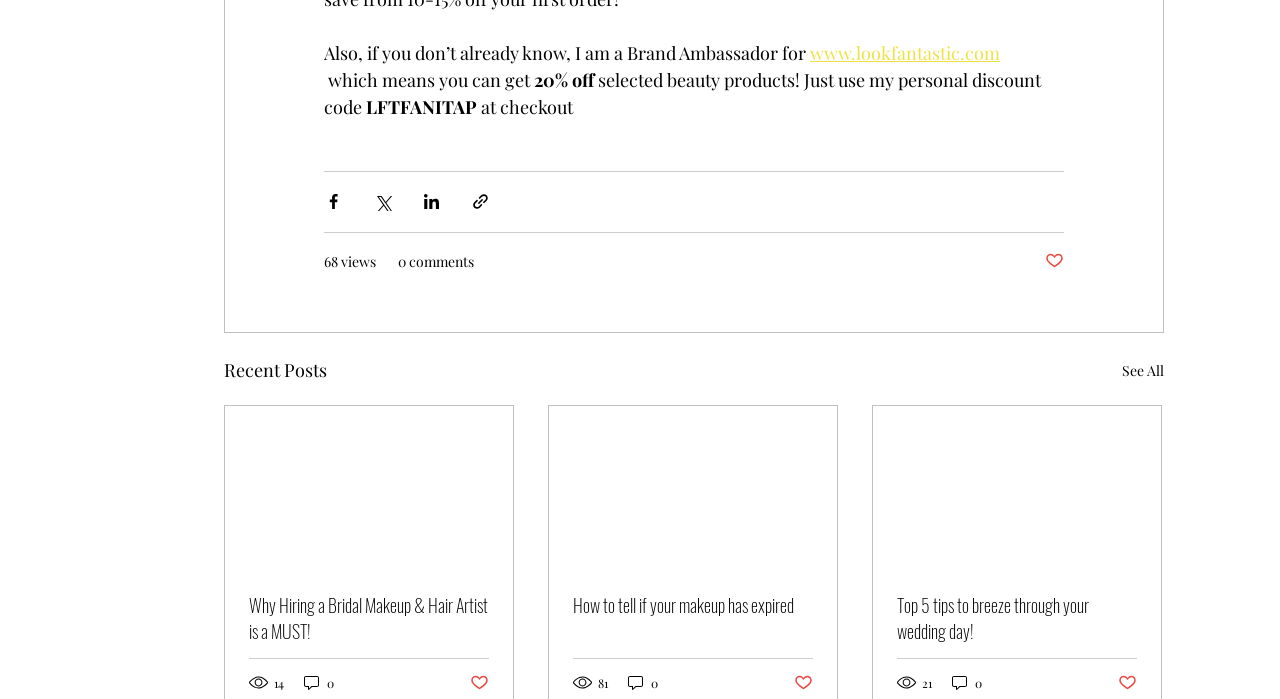How many views does the first post have?
Utilize the image to construct a detailed and well-explained answer.

The number of views for the first post can be found in the text '68 views' which is located below the post.